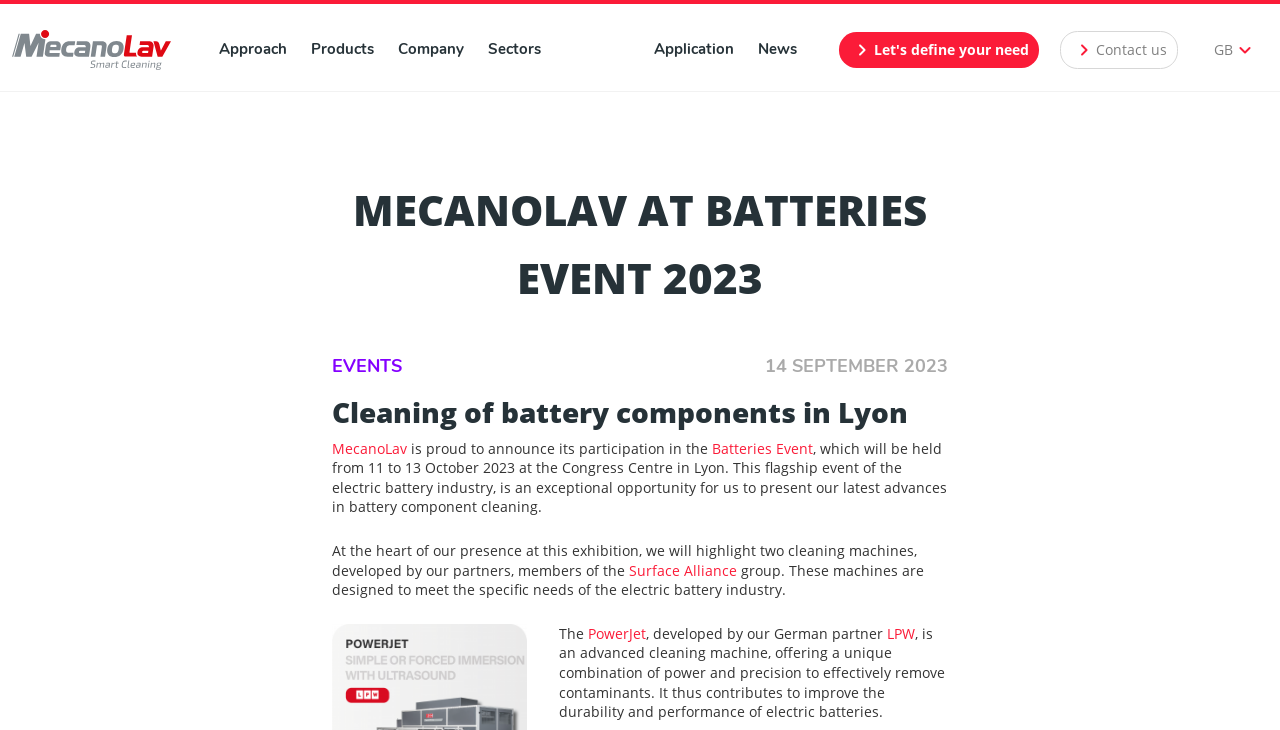Identify and generate the primary title of the webpage.

MECANOLAV AT BATTERIES EVENT 2023